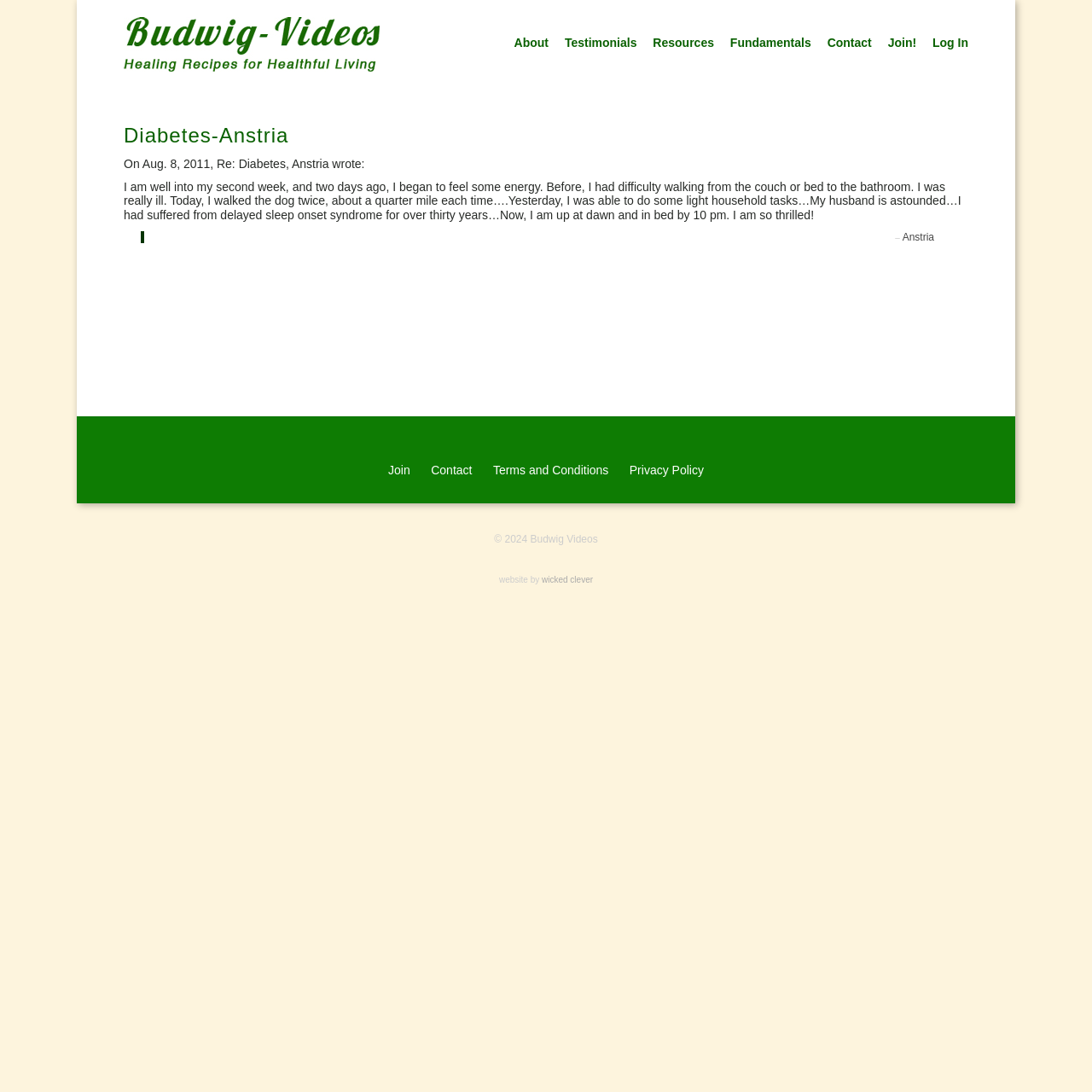Identify the bounding box coordinates of the clickable section necessary to follow the following instruction: "Visit the 'Resources' page". The coordinates should be presented as four float numbers from 0 to 1, i.e., [left, top, right, bottom].

[0.586, 0.028, 0.654, 0.048]